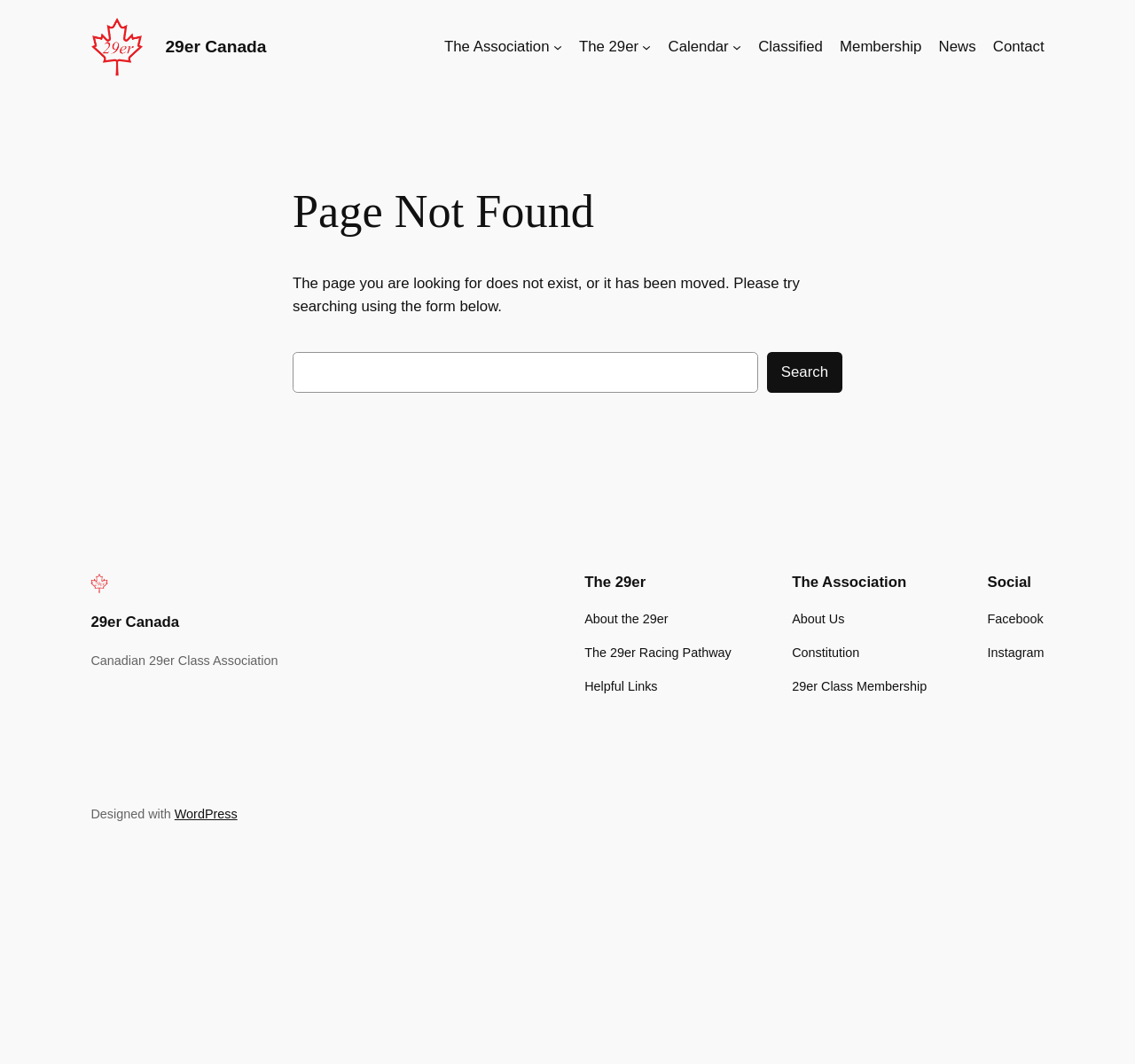What is the purpose of the search form?
Please interpret the details in the image and answer the question thoroughly.

The search form is located below the 'Page Not Found' heading, and it is likely that the user can enter keywords to search for a specific page that they are looking for, since the current page is a 'Page Not Found' page.